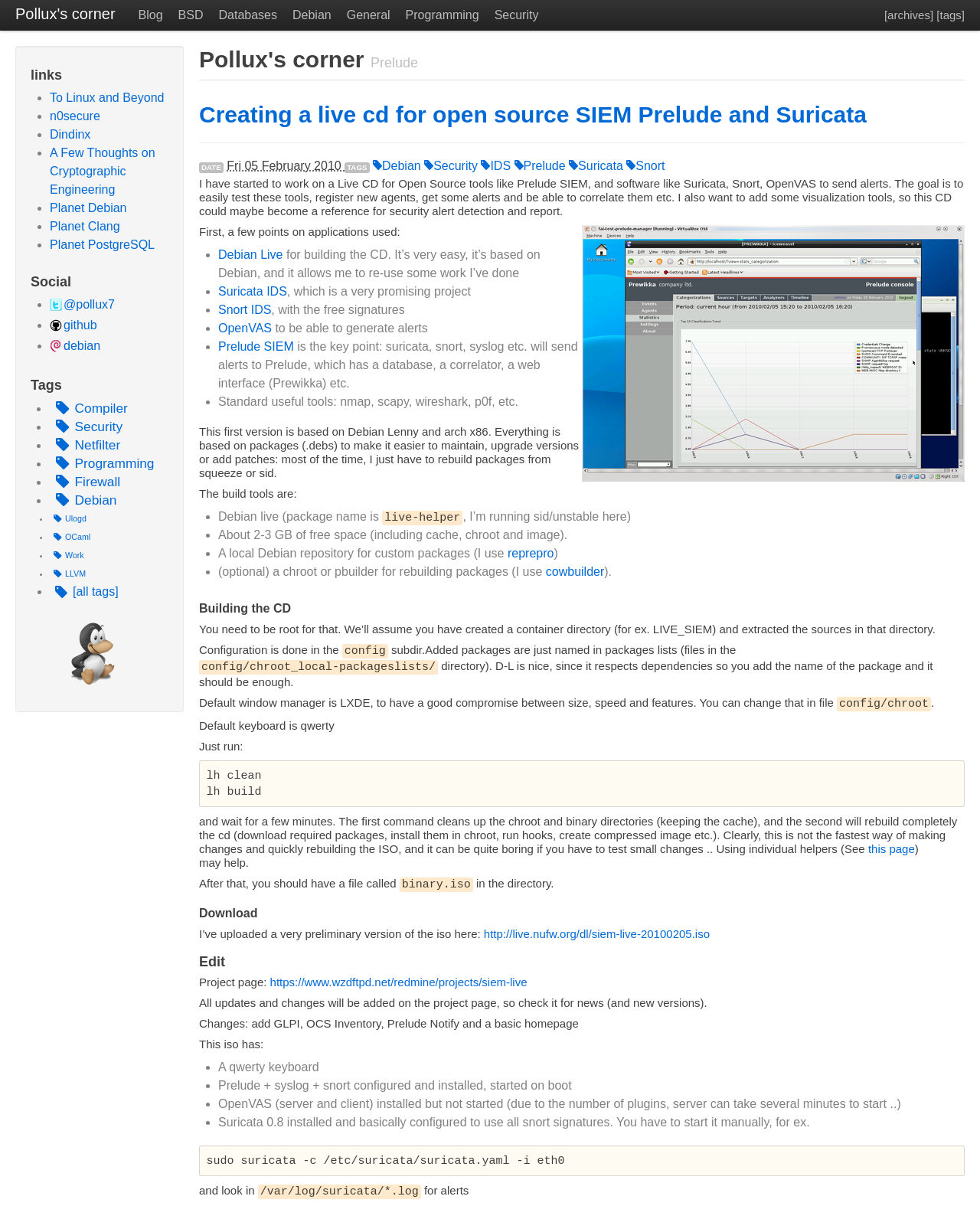What is the purpose of the Live CD mentioned in the first article? Based on the image, give a response in one word or a short phrase.

To easily test Open Source SIEM tools